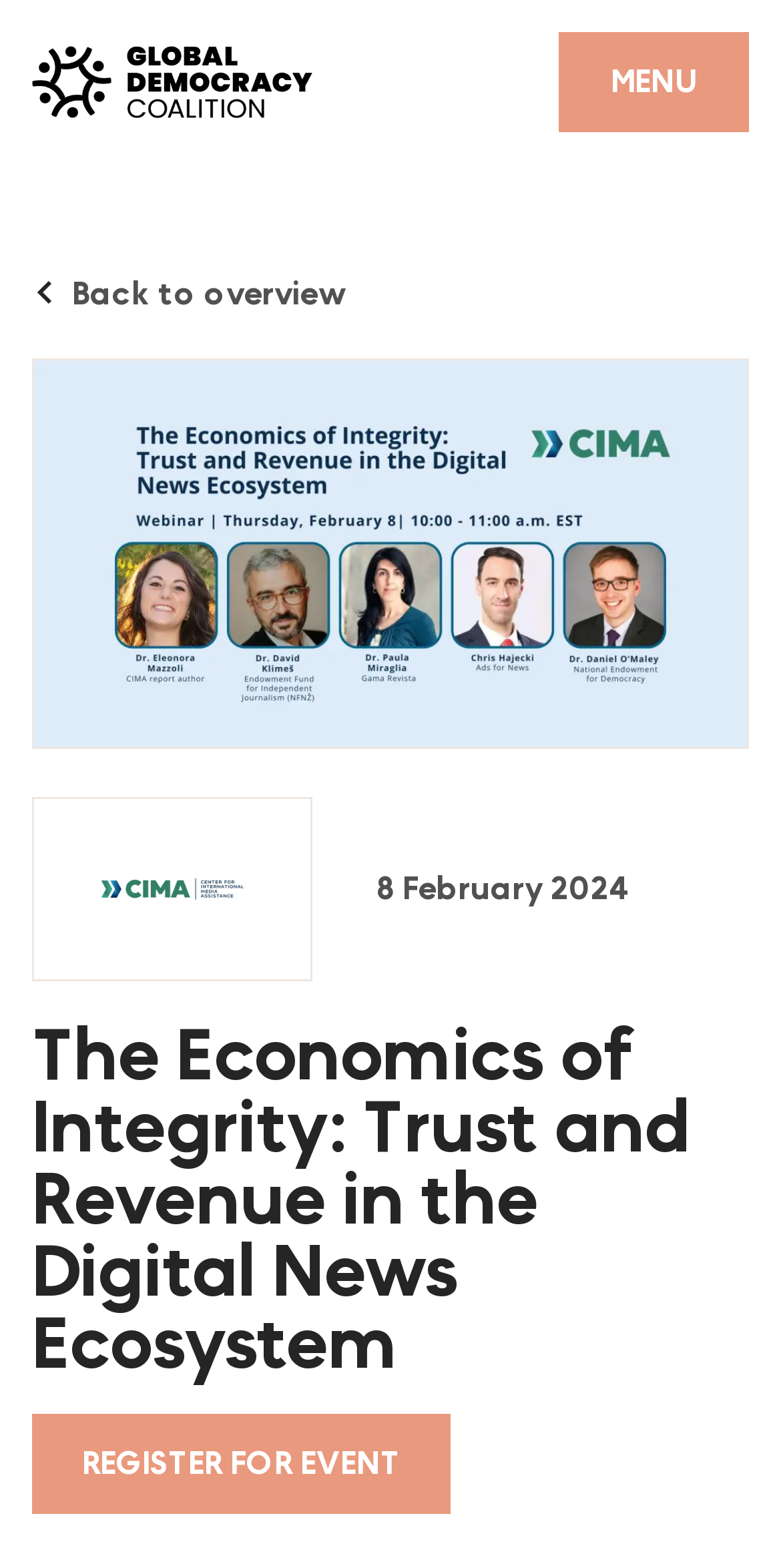Using the webpage screenshot and the element description Back to overview, determine the bounding box coordinates. Specify the coordinates in the format (top-left x, top-left y, bottom-right x, bottom-right y) with values ranging from 0 to 1.

[0.041, 0.178, 0.444, 0.198]